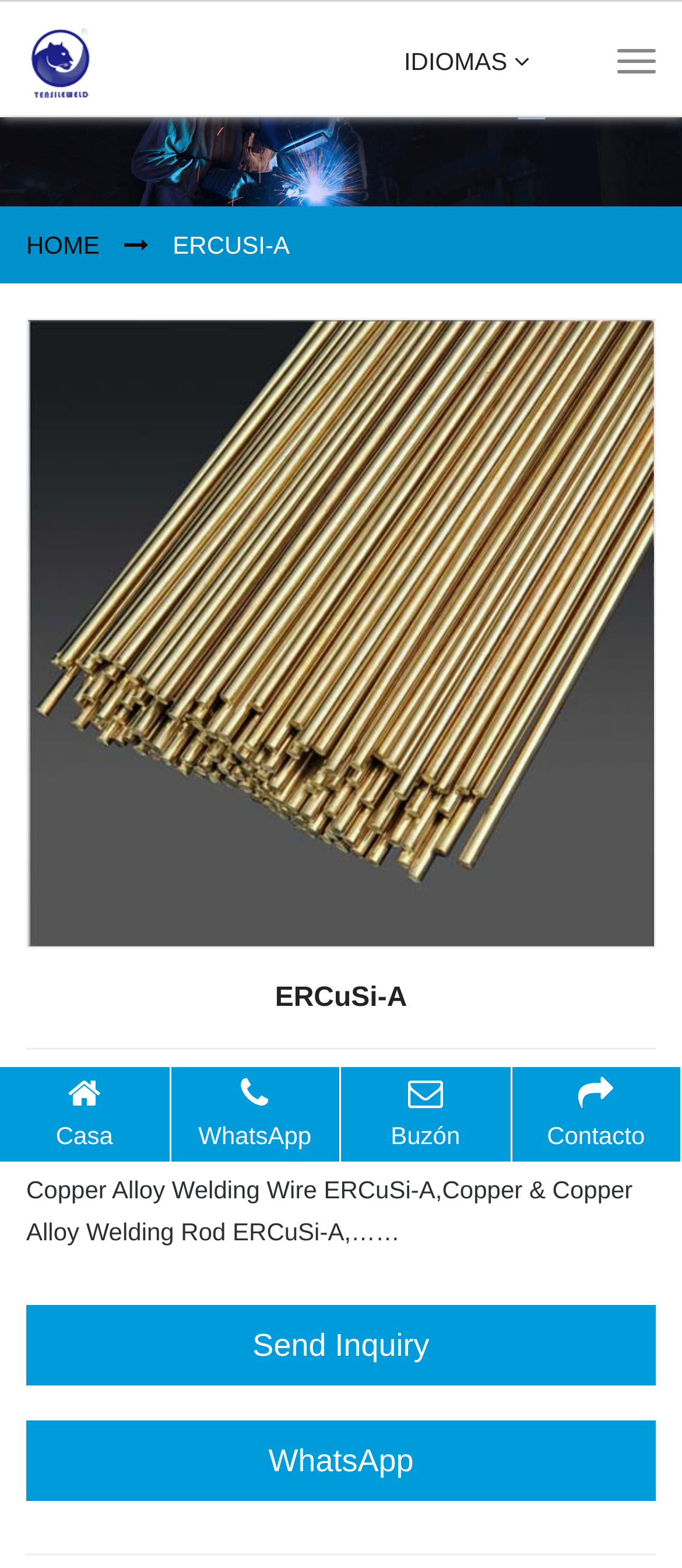Can you determine the bounding box coordinates of the area that needs to be clicked to fulfill the following instruction: "Toggle navigation"?

[0.905, 0.031, 0.962, 0.047]